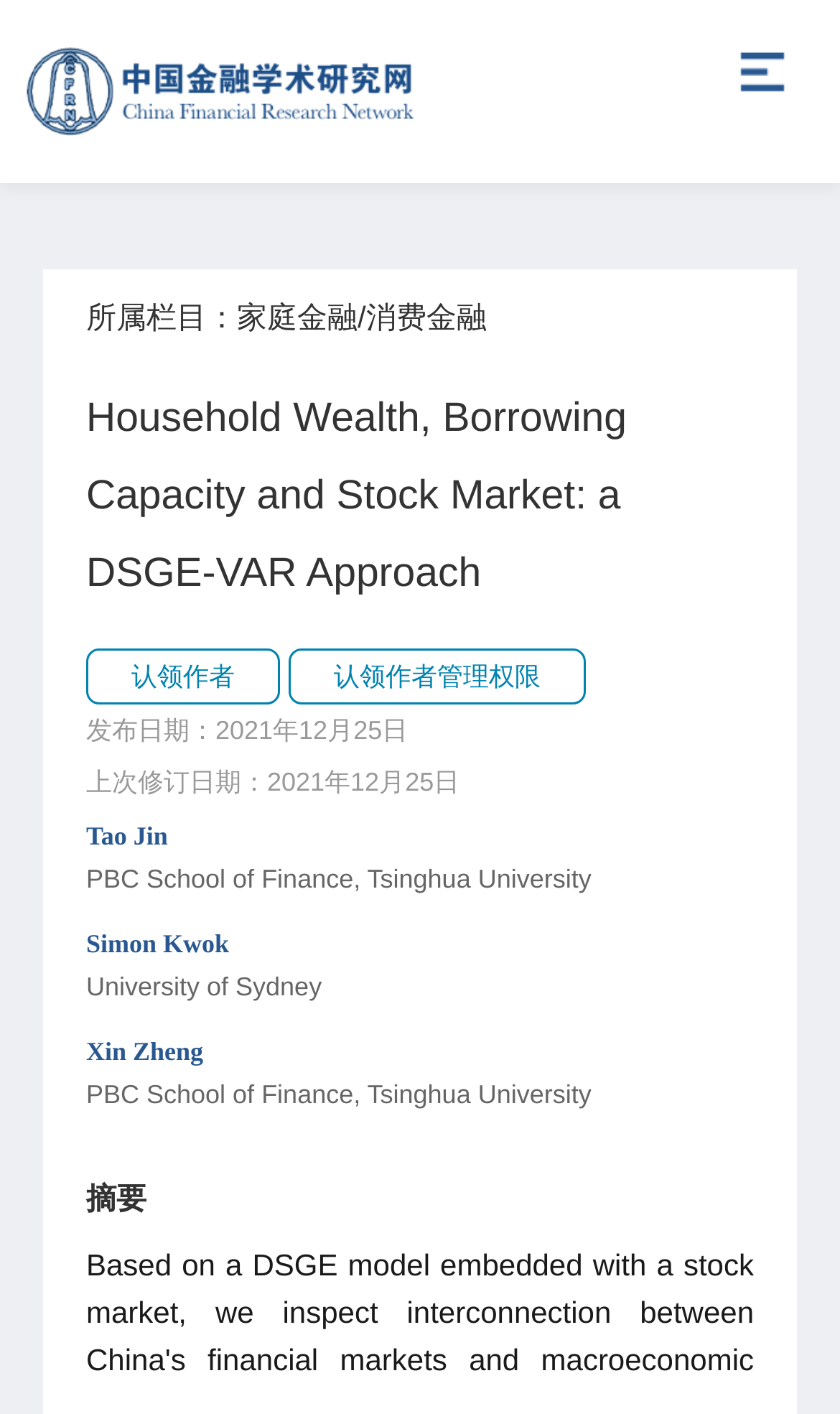Locate the bounding box of the user interface element based on this description: "Simon Kwok University of Sydney".

[0.103, 0.651, 0.897, 0.712]